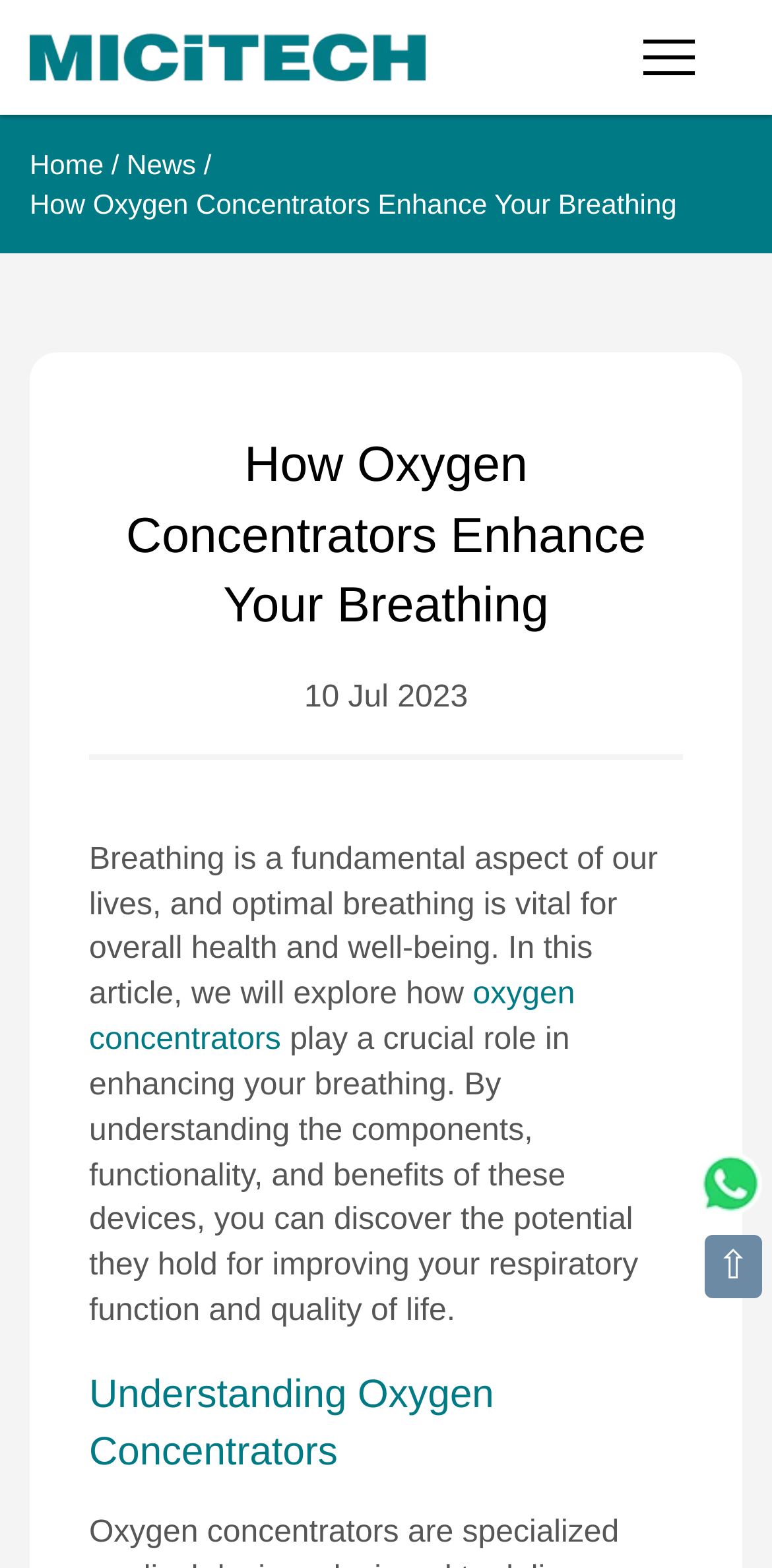Answer the following in one word or a short phrase: 
What is the position of the Whatsapp link?

Bottom right